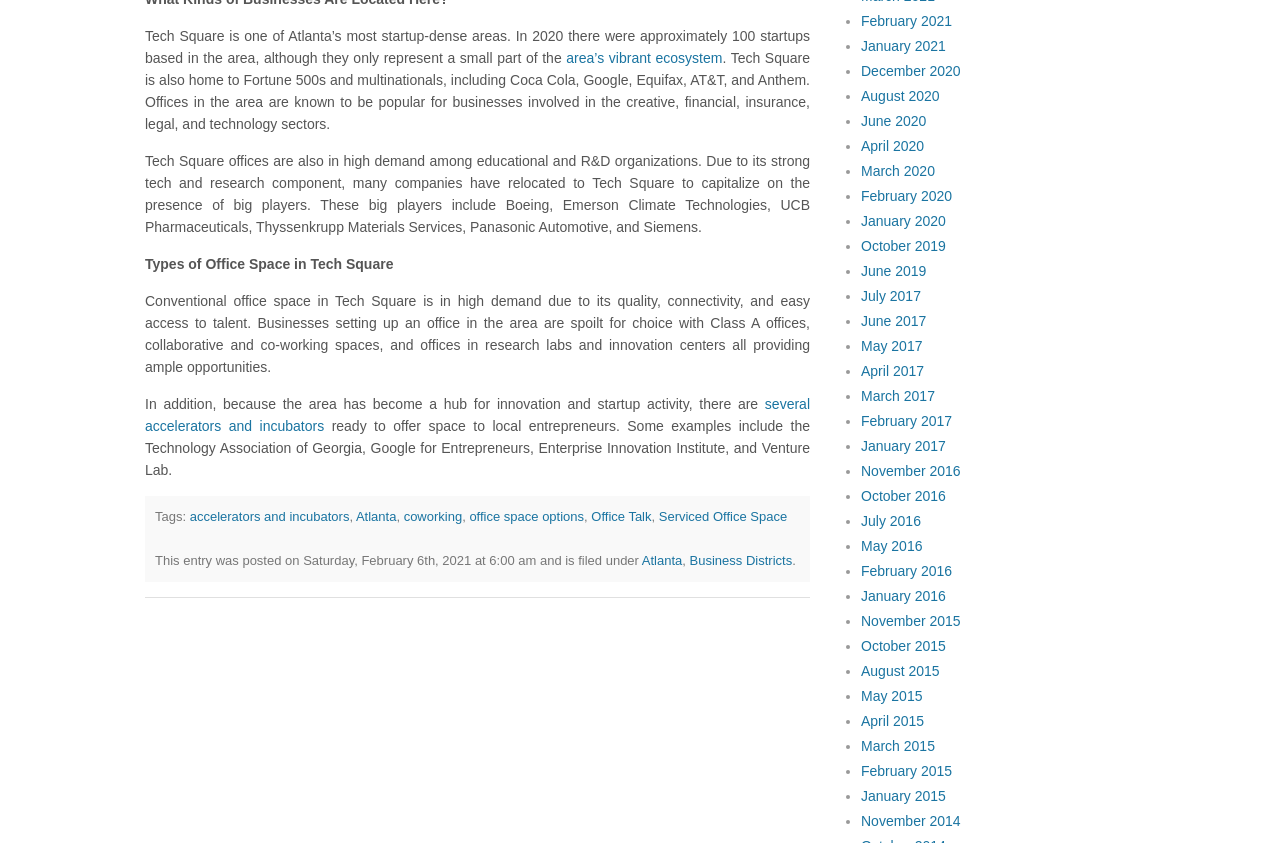Determine the bounding box coordinates of the UI element described below. Use the format (top-left x, top-left y, bottom-right x, bottom-right y) with floating point numbers between 0 and 1: office space options

[0.367, 0.604, 0.456, 0.622]